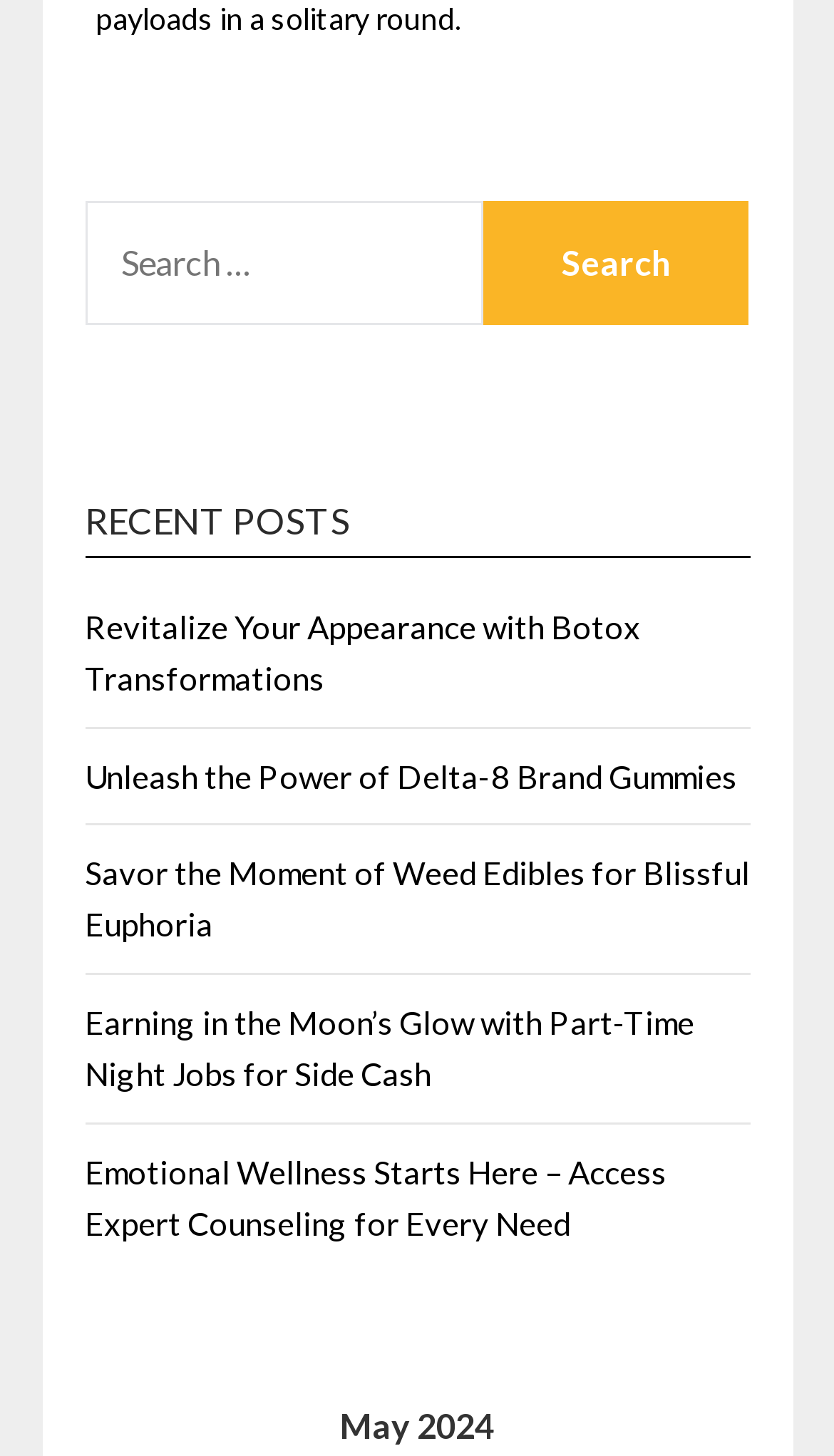Find the bounding box of the UI element described as follows: "parent_node: SEARCH FOR: value="Search"".

[0.58, 0.138, 0.899, 0.223]